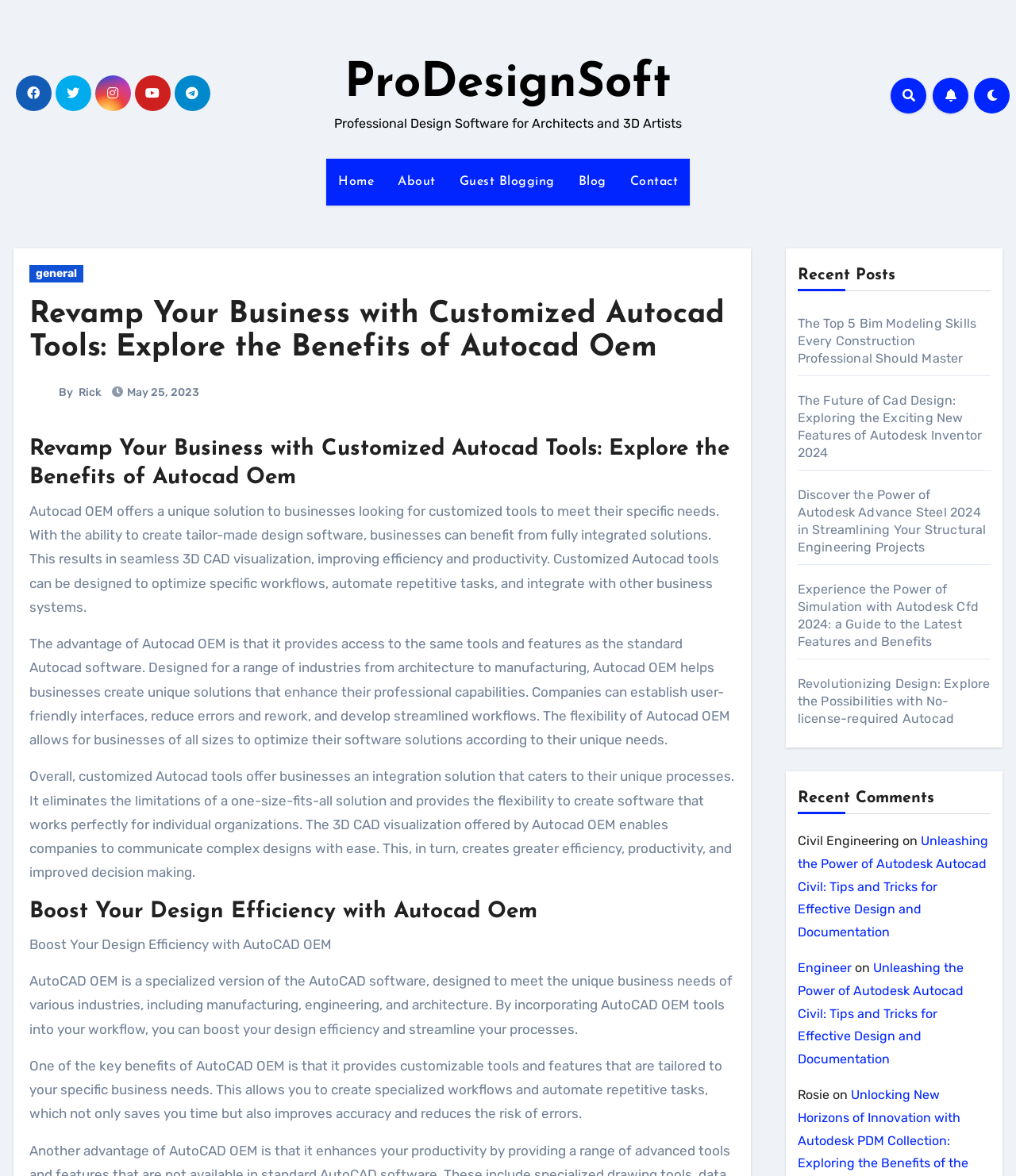Pinpoint the bounding box coordinates for the area that should be clicked to perform the following instruction: "View the article about The Top 5 Bim Modeling Skills Every Construction Professional Should Master".

[0.785, 0.269, 0.961, 0.311]